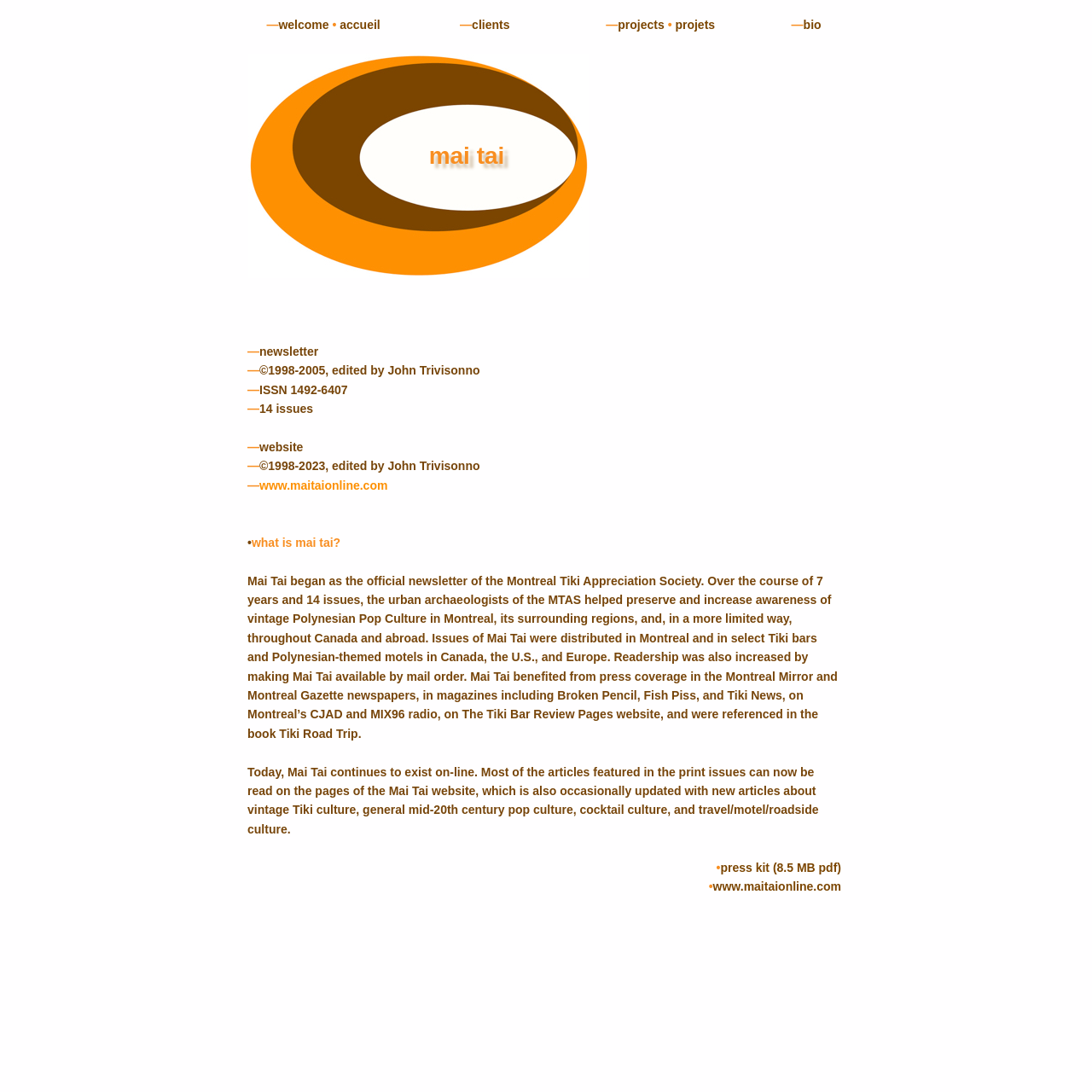Examine the image carefully and respond to the question with a detailed answer: 
What is the ISSN number of Mai Tai?

The ISSN number can be found in the StaticText element with the text 'ISSN 1492-6407' at coordinates [0.237, 0.351, 0.318, 0.363].